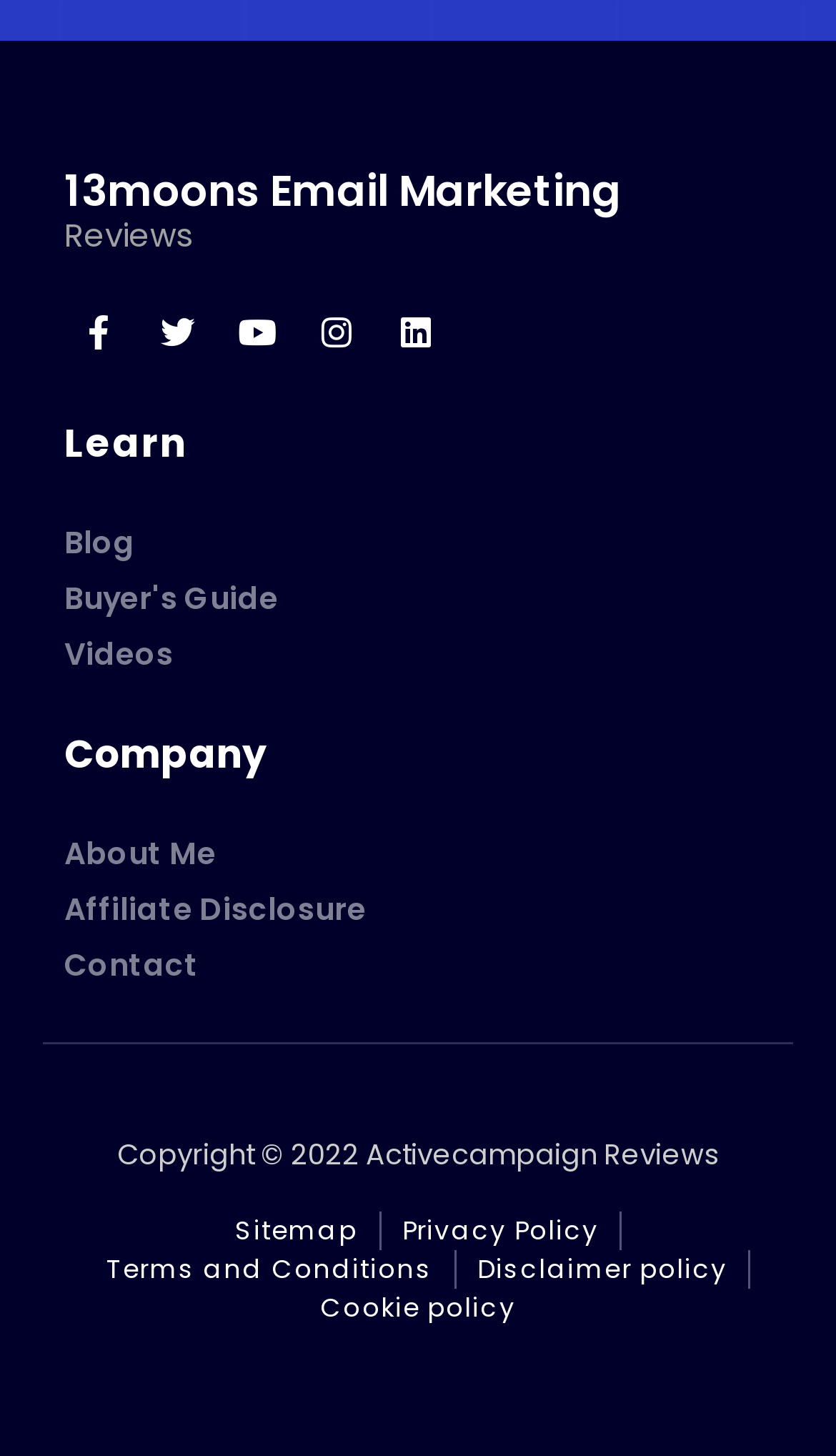Determine the bounding box coordinates for the element that should be clicked to follow this instruction: "View the sitemap". The coordinates should be given as four float numbers between 0 and 1, in the format [left, top, right, bottom].

[0.281, 0.833, 0.427, 0.859]